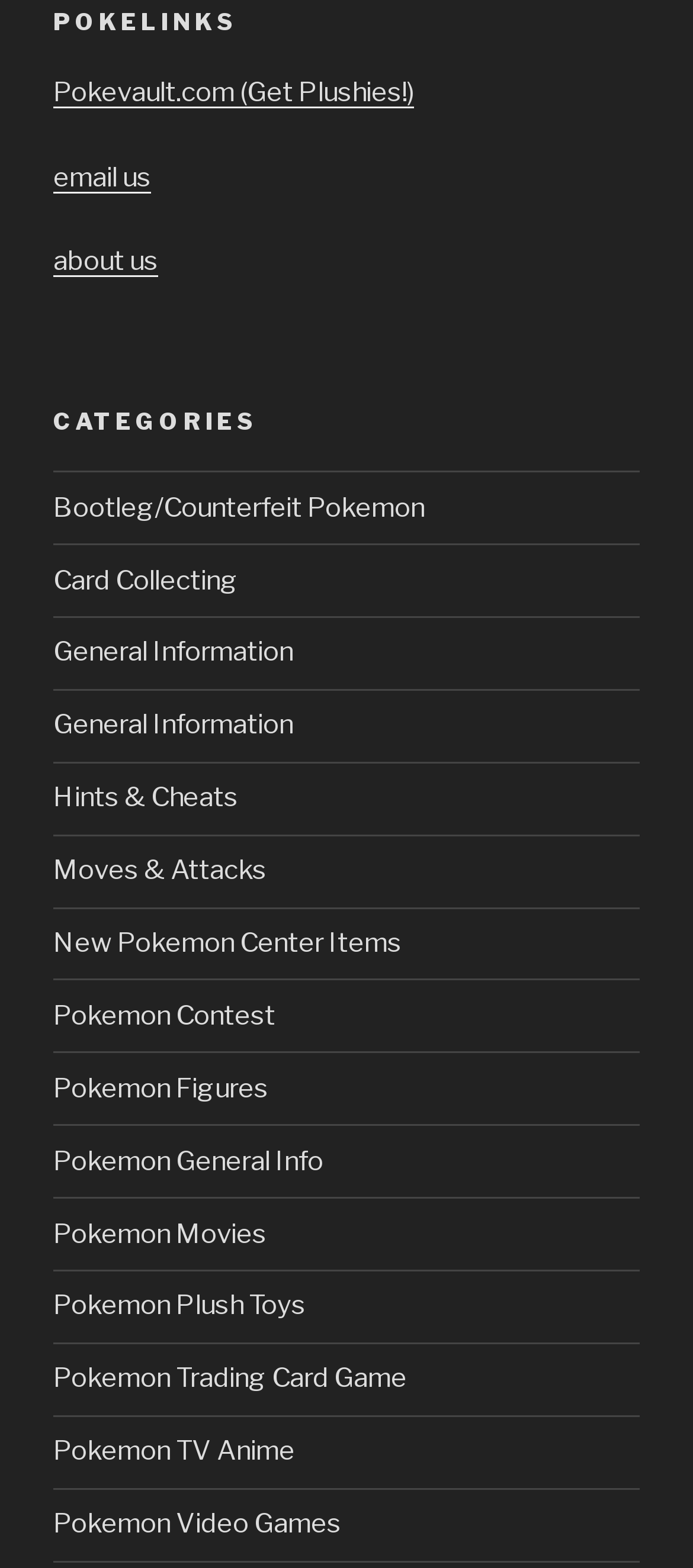Bounding box coordinates are specified in the format (top-left x, top-left y, bottom-right x, bottom-right y). All values are floating point numbers bounded between 0 and 1. Please provide the bounding box coordinate of the region this sentence describes: New Pokemon Center Items

[0.077, 0.591, 0.579, 0.612]